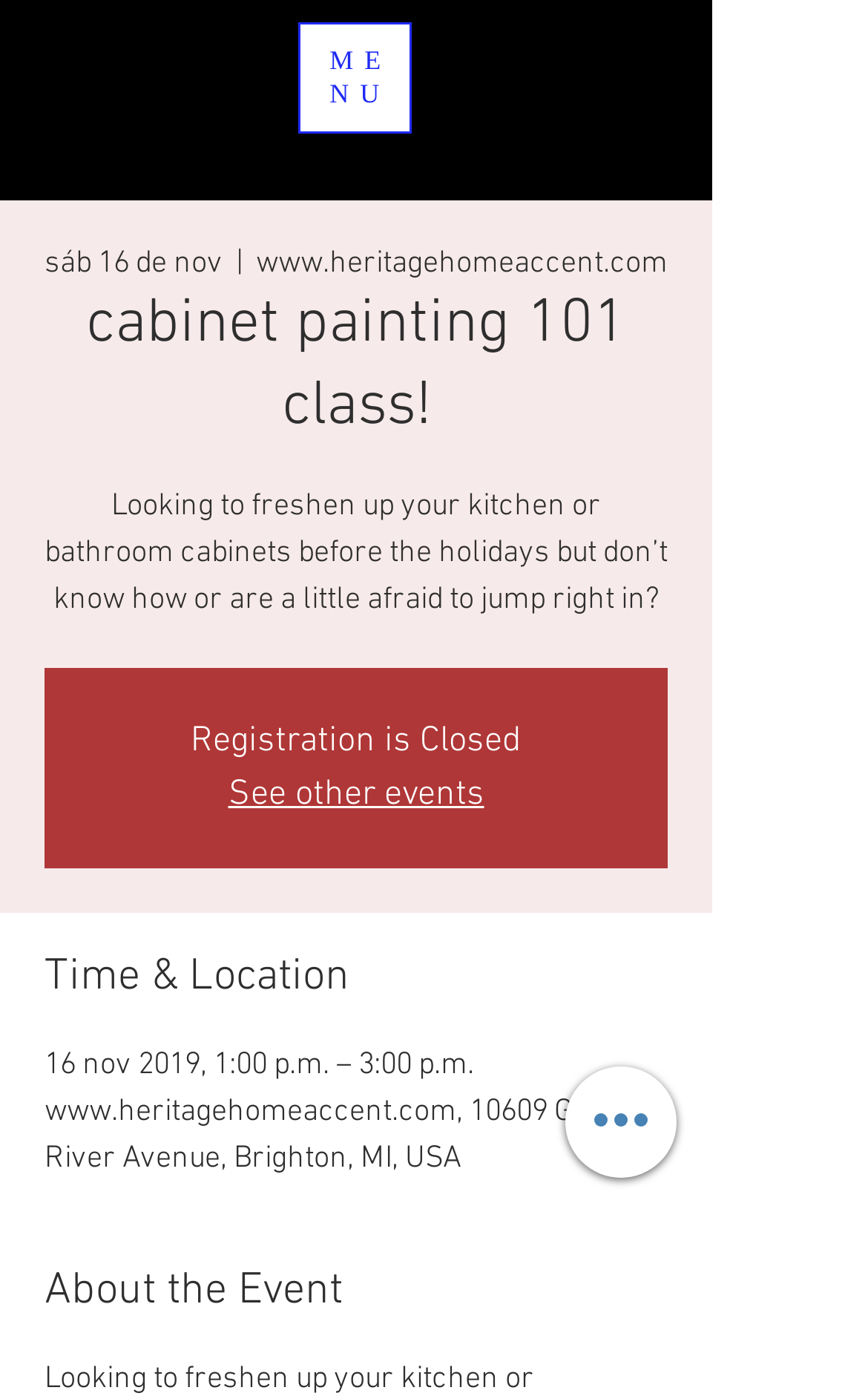Explain in detail what is displayed on the webpage.

This webpage appears to be an event page for a "Cabinet Painting 101 Class" hosted by Heritage Home Accent. At the top left, there is a navigation menu button labeled "Open navigation menu". Next to it, there are two static text elements "ME" and "NU", which seem to be part of a logo or branding element.

Below the navigation menu, there is a date and website URL displayed, "sáb 16 de nov | www.heritagehomeaccent.com". The main heading "Cabinet Painting 101 Class!" is centered on the page, followed by a descriptive paragraph about the event, which mentions freshening up kitchen or bathroom cabinets before the holidays.

Further down, there is a notice that "Registration is Closed" and a link to "See other events". The event details are organized into sections, with headings "Time & Location" and "About the Event". The time and location of the event are specified as "16 nov 2019, 1:00 p.m. – 3:00 p.m." at "www.heritagehomeaccent.com, 10609 Grand River Avenue, Brighton, MI, USA".

At the bottom right of the page, there is a button labeled "Acciones rápidas", which translates to "Quick Actions". Overall, the page has a simple and clean layout, with clear headings and concise text, making it easy to navigate and find information about the event.